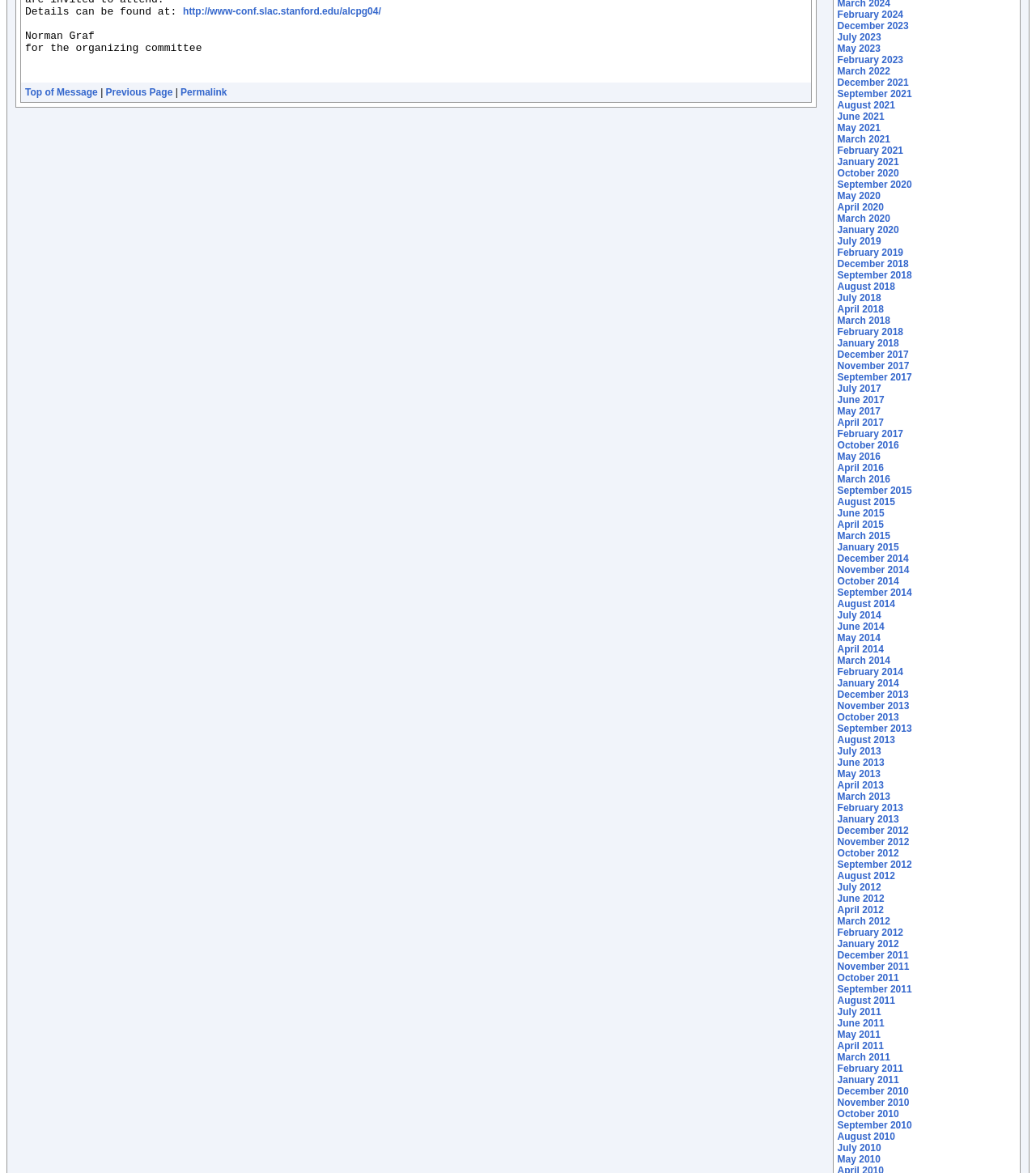Using the description: "June 2011", determine the UI element's bounding box coordinates. Ensure the coordinates are in the format of four float numbers between 0 and 1, i.e., [left, top, right, bottom].

[0.808, 0.867, 0.854, 0.877]